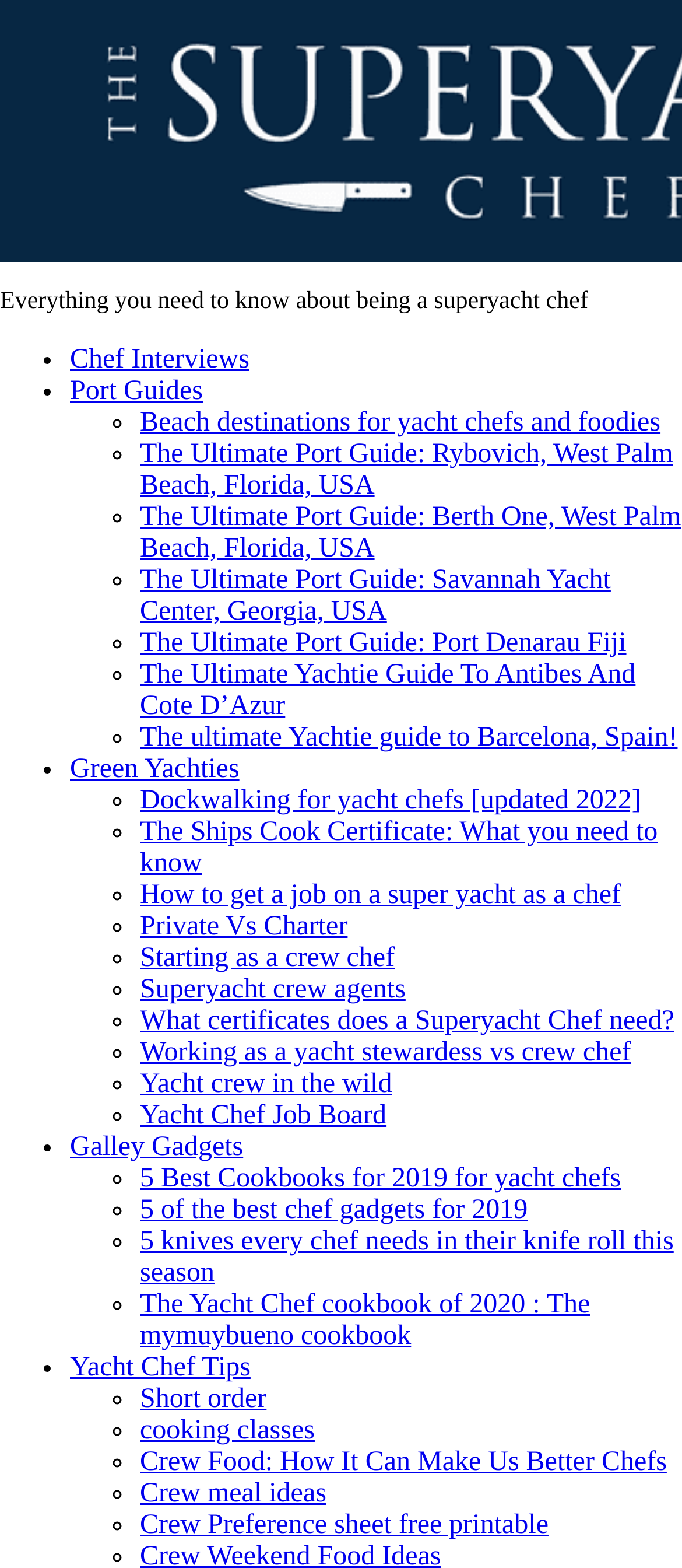Please answer the following question using a single word or phrase: How many list markers are there on the webpage?

24